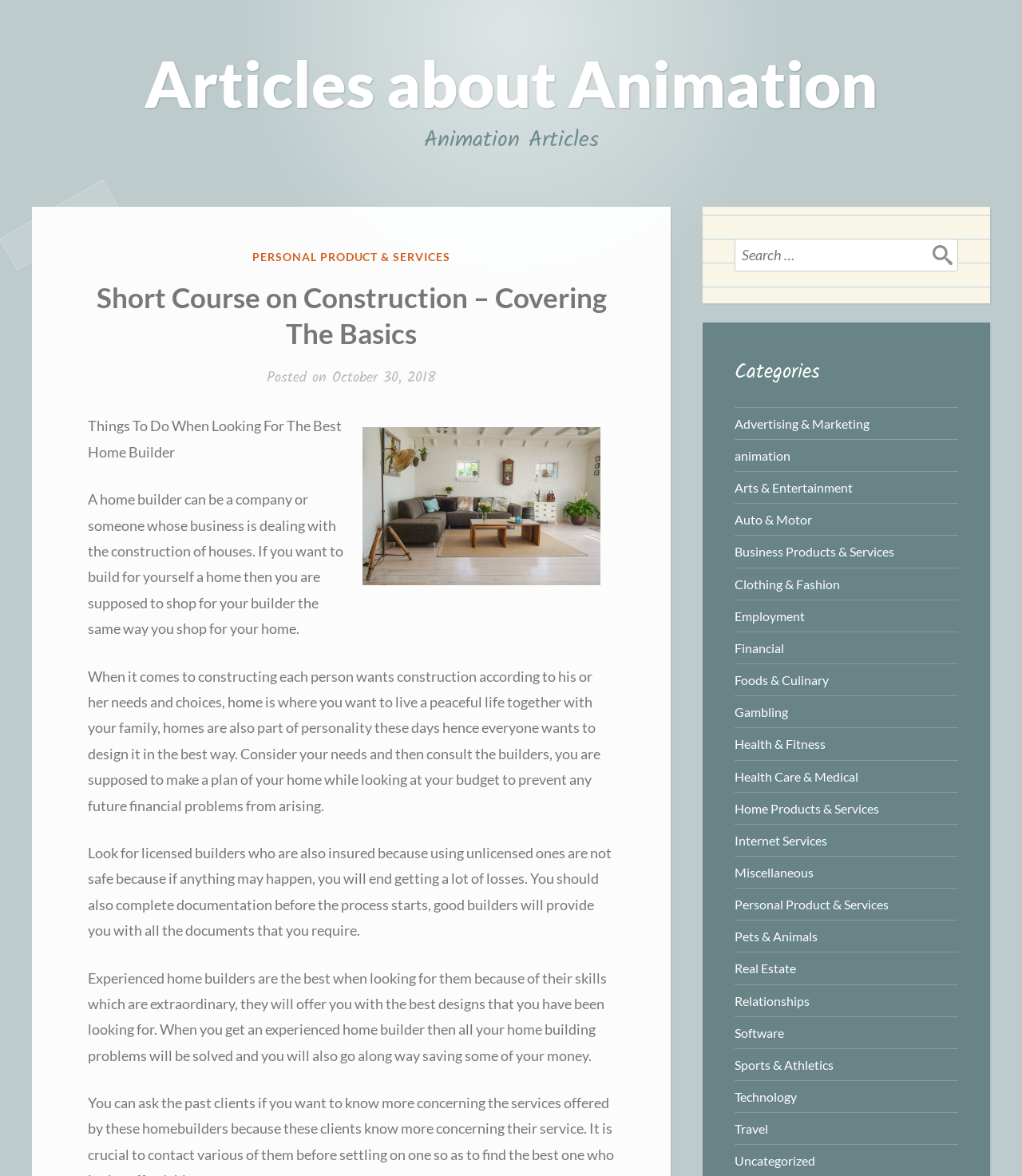Can you find and provide the main heading text of this webpage?

Short Course on Construction – Covering The Basics